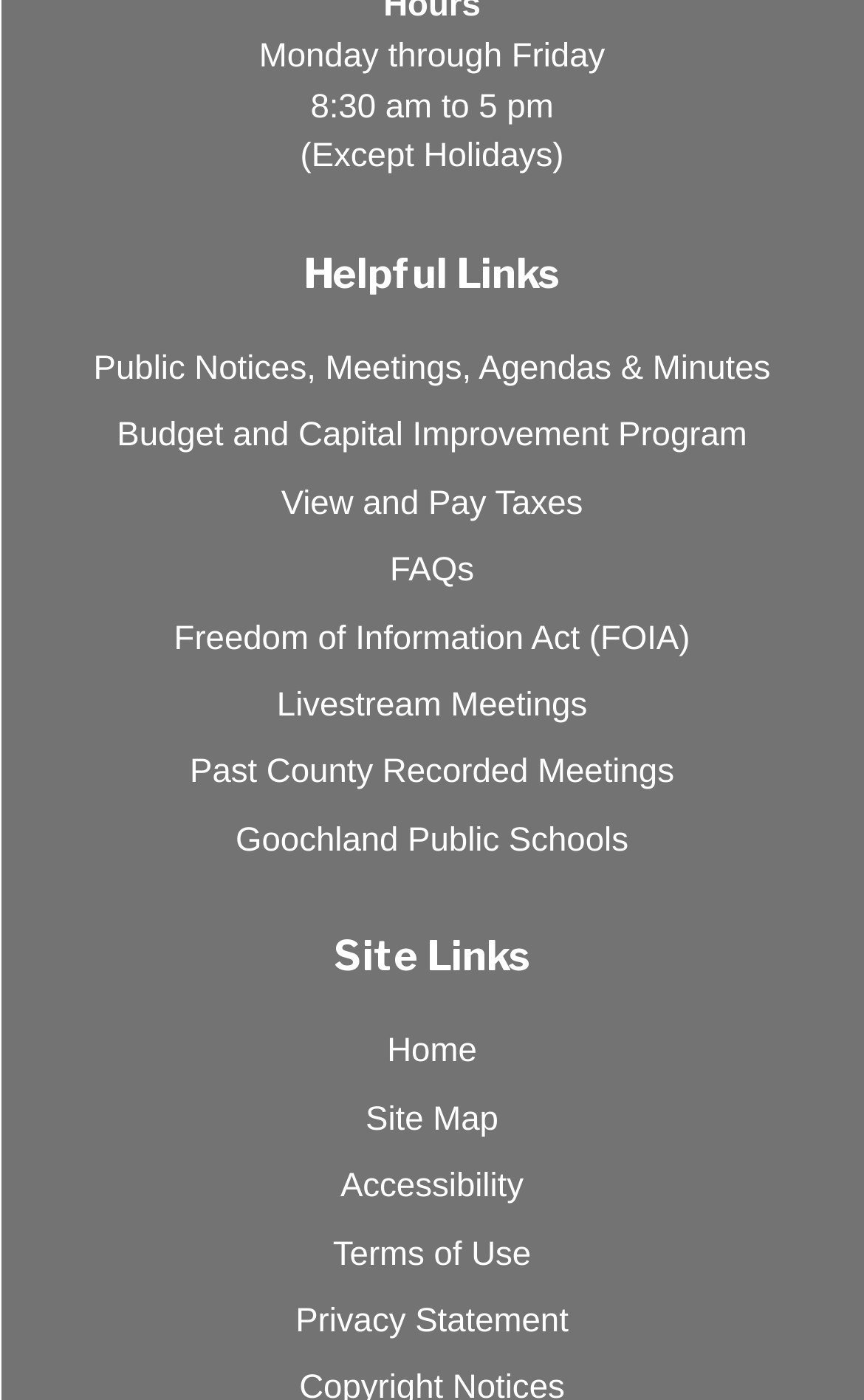How many links are in the 'Helpful Links' section?
Respond to the question with a single word or phrase according to the image.

9